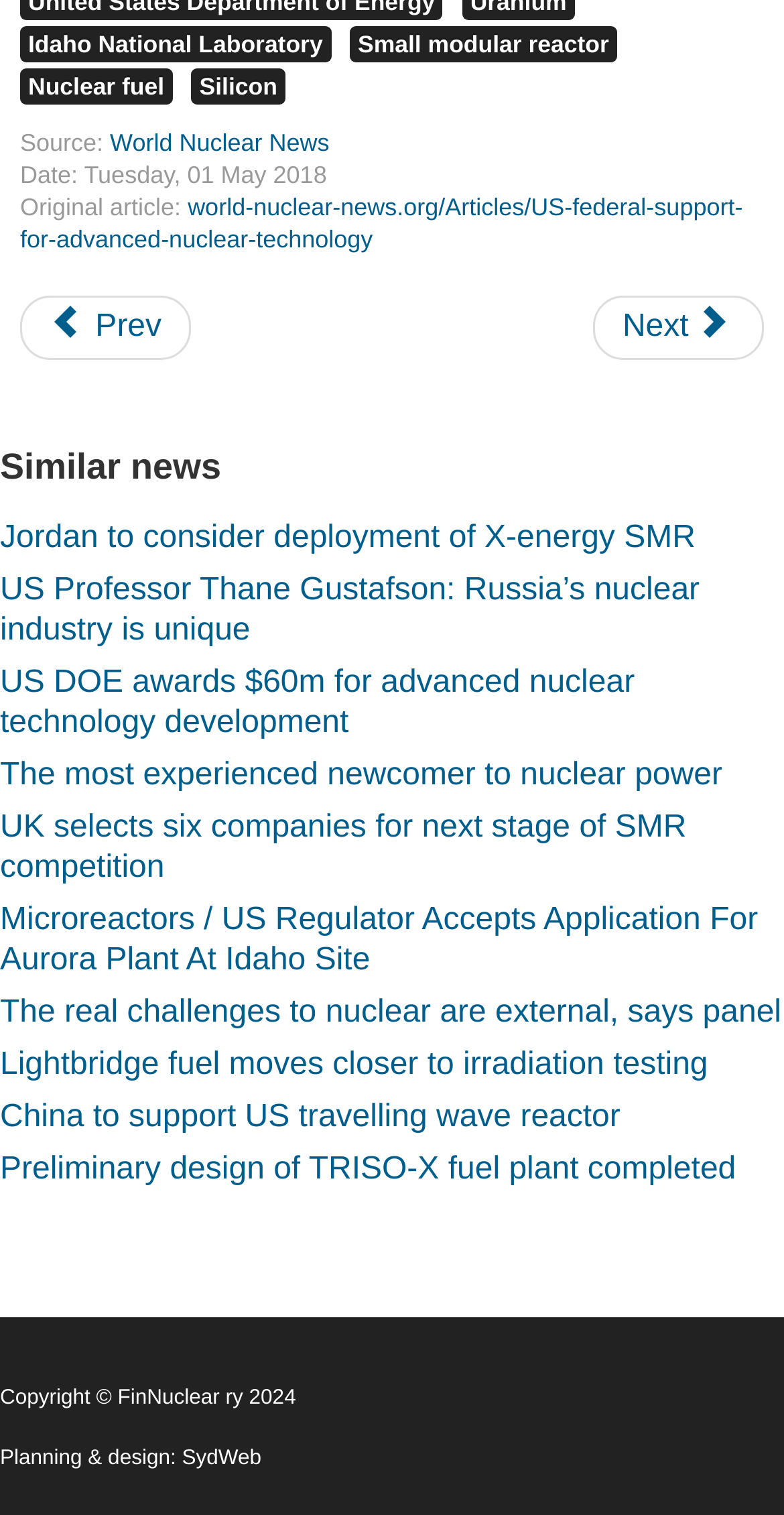Indicate the bounding box coordinates of the element that must be clicked to execute the instruction: "Check similar news about Jordan to consider deployment of X-energy SMR". The coordinates should be given as four float numbers between 0 and 1, i.e., [left, top, right, bottom].

[0.0, 0.339, 0.887, 0.373]